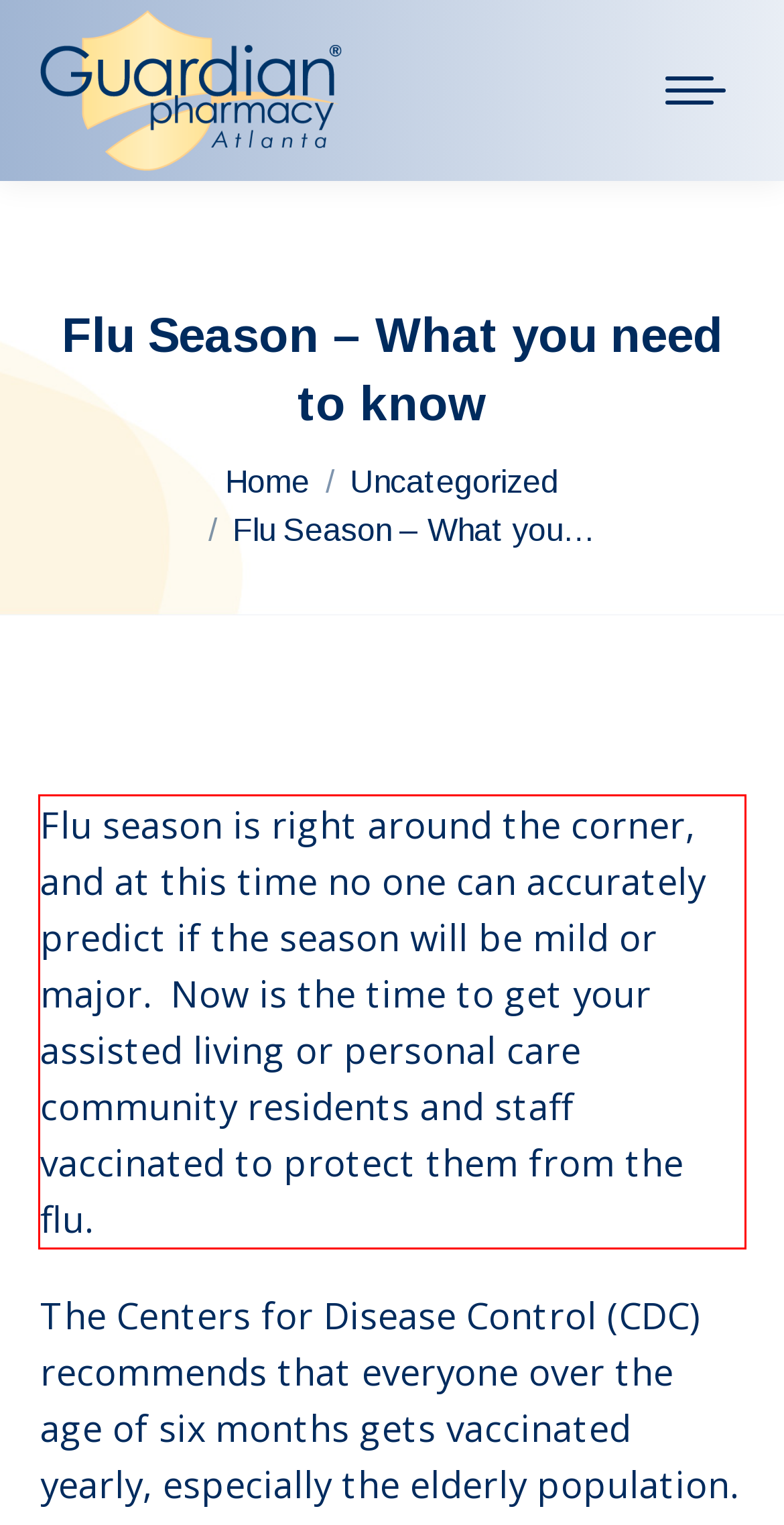You are looking at a screenshot of a webpage with a red rectangle bounding box. Use OCR to identify and extract the text content found inside this red bounding box.

Flu season is right around the corner, and at this time no one can accurately predict if the season will be mild or major. Now is the time to get your assisted living or personal care community residents and staff vaccinated to protect them from the flu.